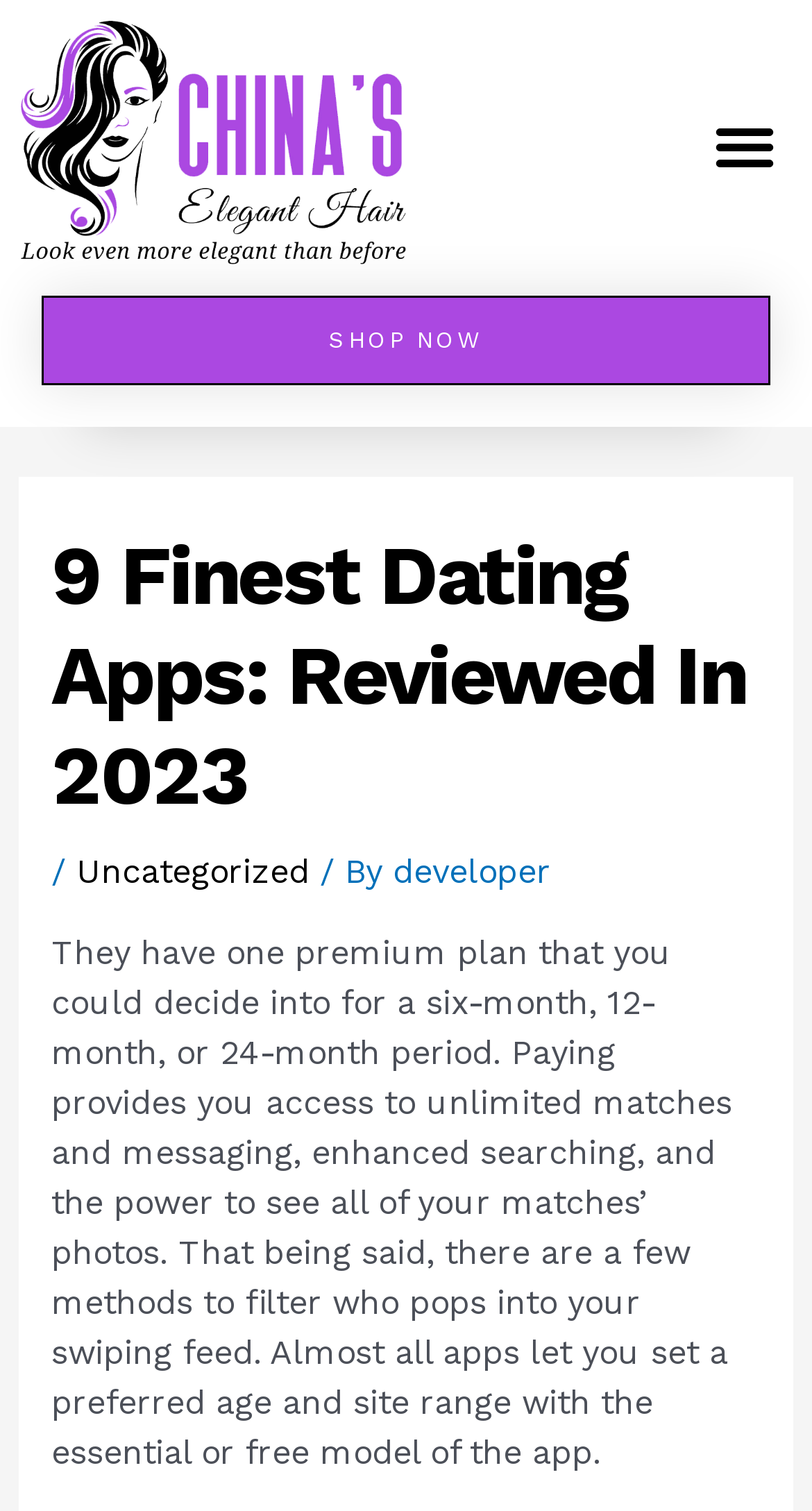Bounding box coordinates are specified in the format (top-left x, top-left y, bottom-right x, bottom-right y). All values are floating point numbers bounded between 0 and 1. Please provide the bounding box coordinate of the region this sentence describes: Menu

[0.859, 0.067, 0.974, 0.129]